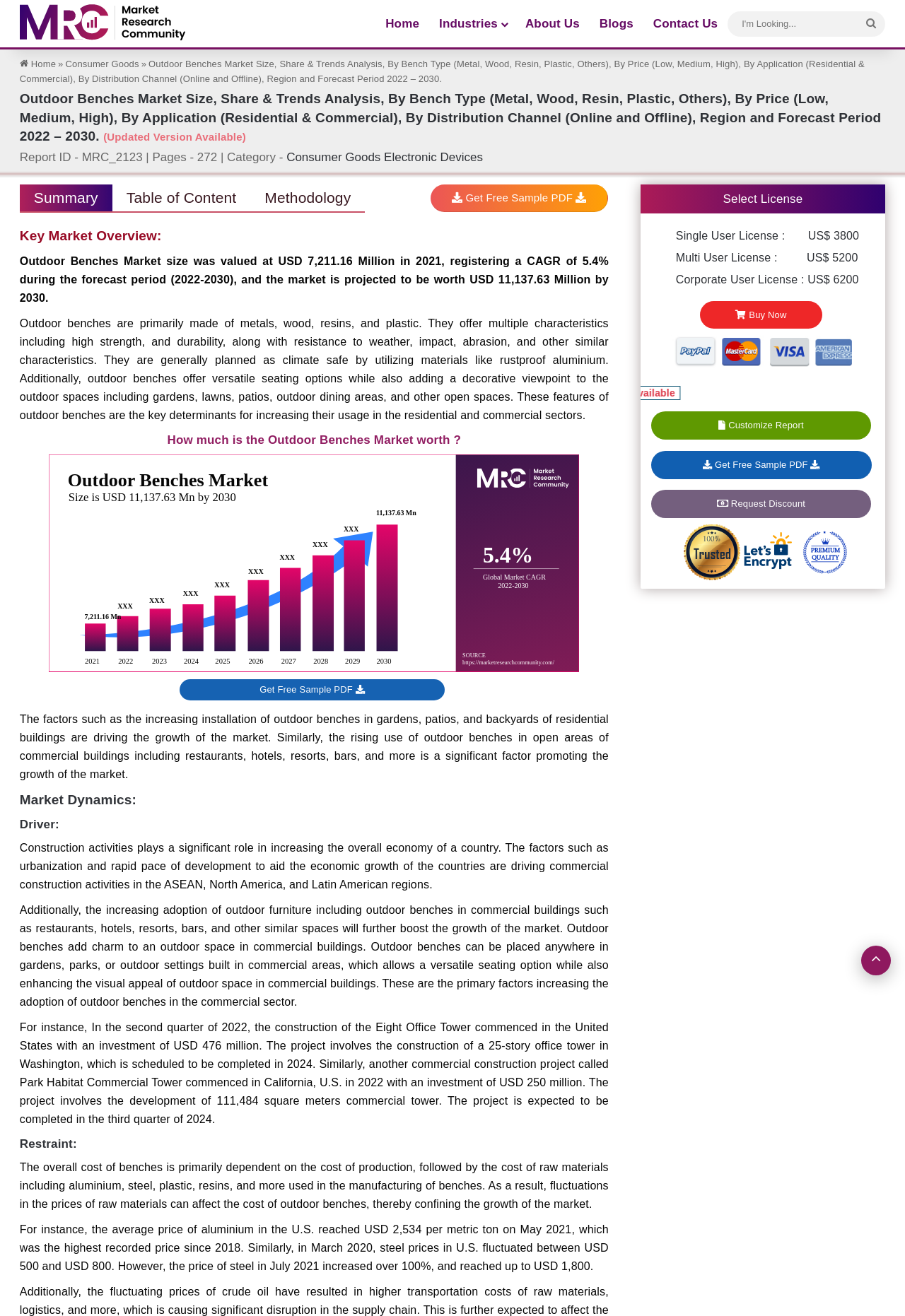What is the primary material used in making outdoor benches?
Based on the screenshot, give a detailed explanation to answer the question.

The answer can be found in the StaticText 'Outdoor benches are primarily made of metals, wood, resins, and plastic. They offer multiple characteristics including high strength, and durability, along with resistance to weather, impact, abrasion, and other similar characteristics.'